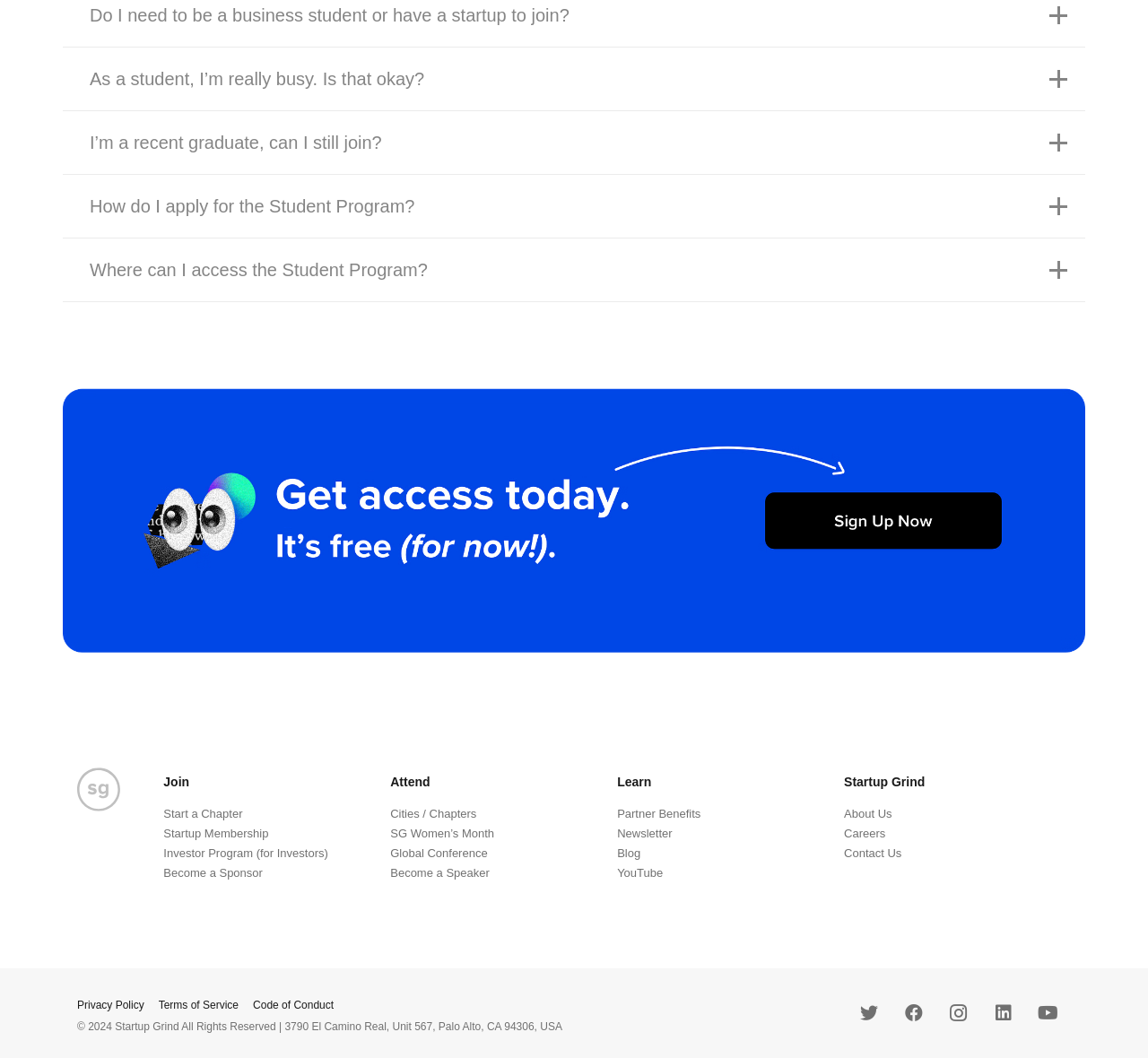What is the text on the top-left button?
Look at the image and respond with a single word or a short phrase.

As a student, I’m really busy. Is that okay?